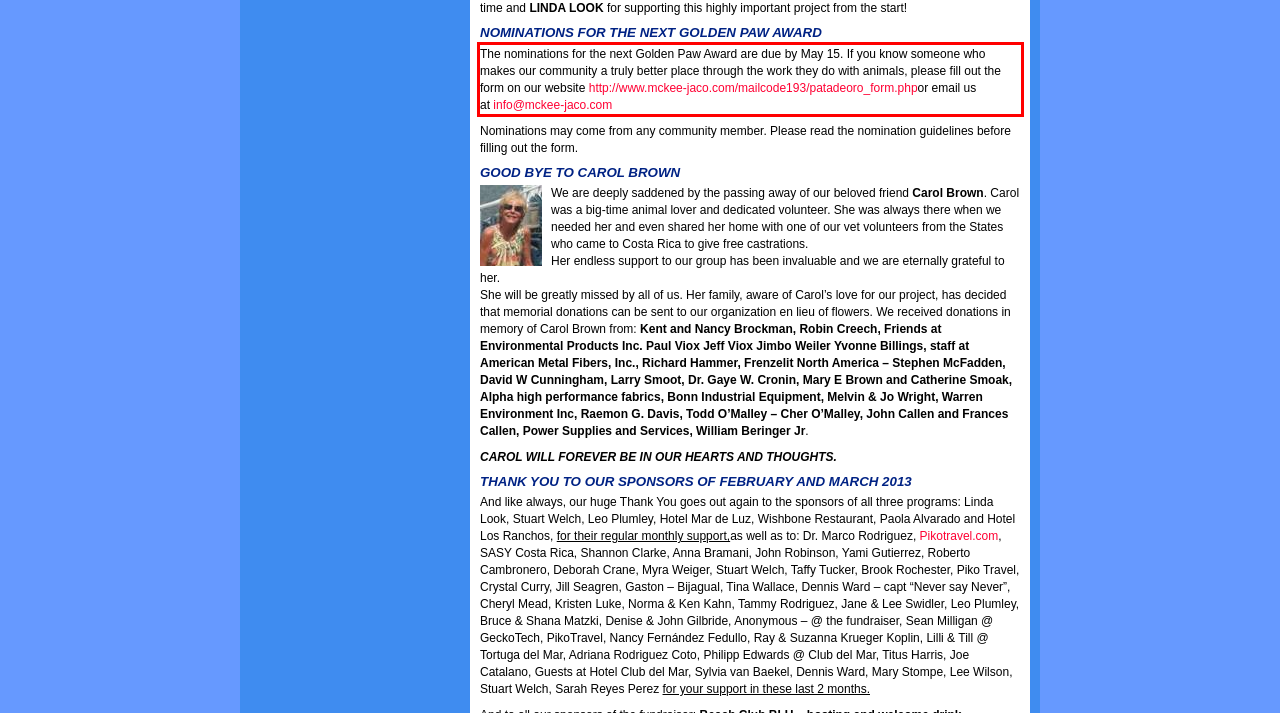Given a screenshot of a webpage, locate the red bounding box and extract the text it encloses.

The nominations for the next Golden Paw Award are due by May 15. If you know someone who makes our community a truly better place through the work they do with animals, please fill out the form on our website http://www.mckee-jaco.com/mailcode193/patadeoro_form.phpor email us at info@mckee-jaco.com